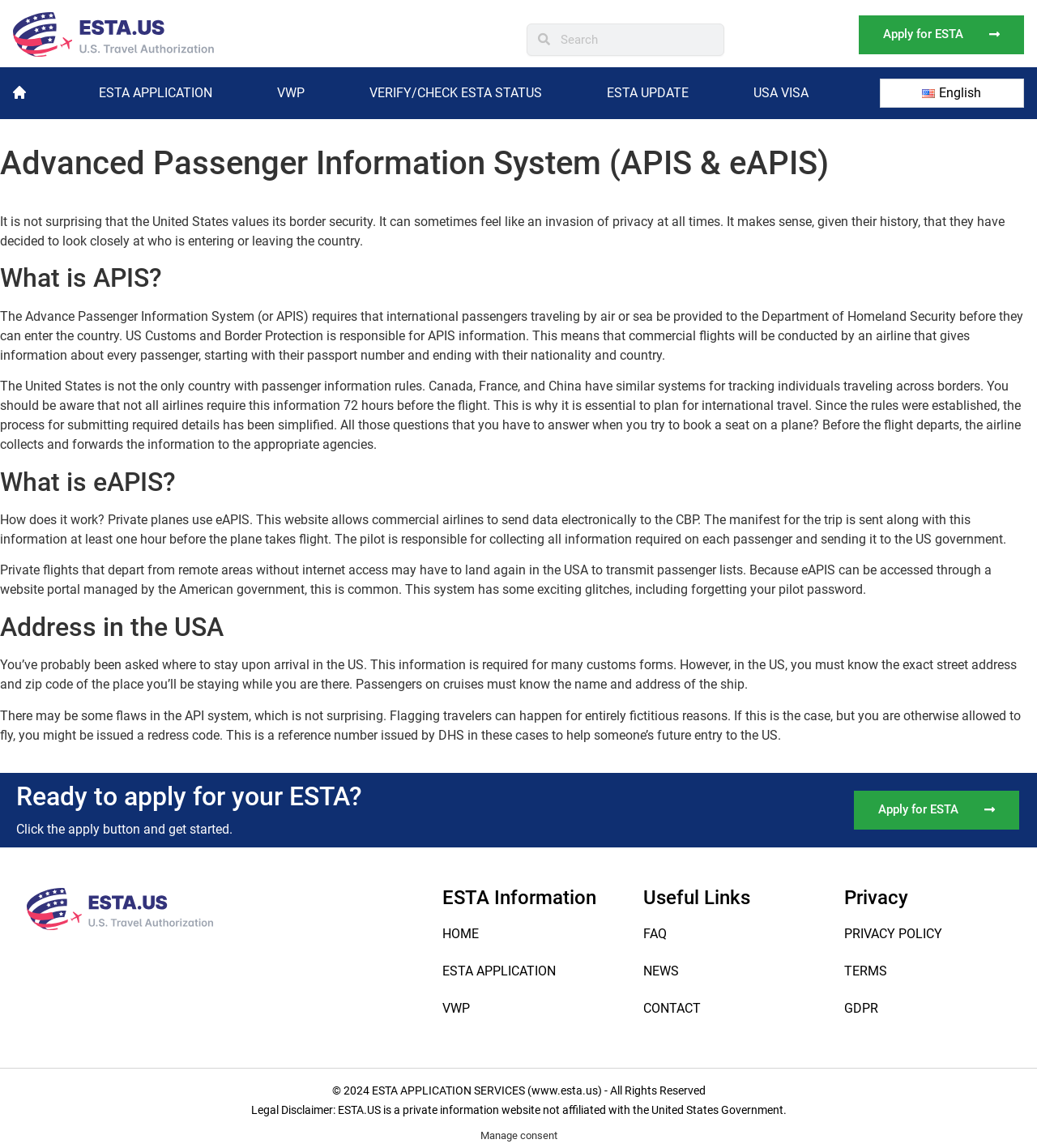Locate the bounding box coordinates of the element's region that should be clicked to carry out the following instruction: "Click on ESTA APPLICATION". The coordinates need to be four float numbers between 0 and 1, i.e., [left, top, right, bottom].

[0.064, 0.074, 0.236, 0.088]